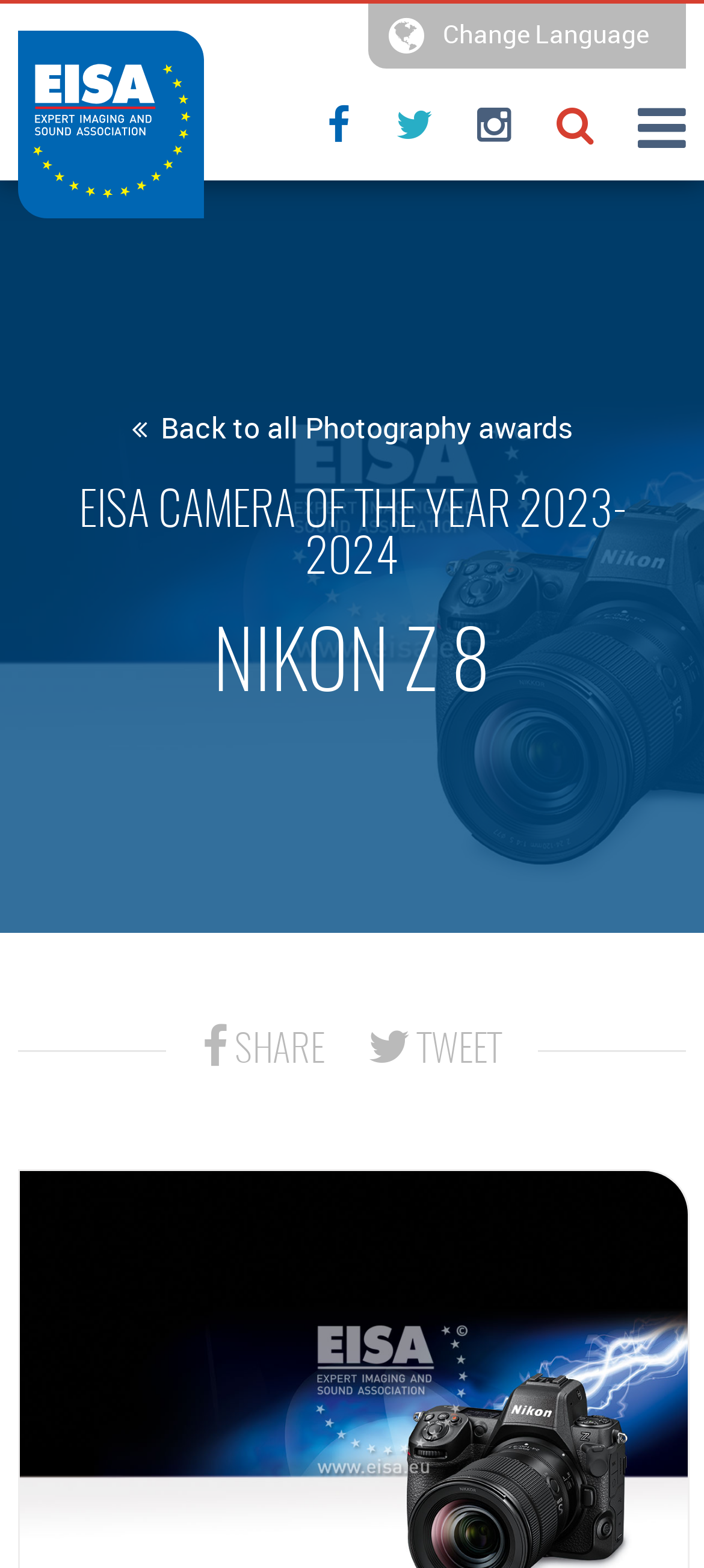Find the bounding box coordinates of the clickable element required to execute the following instruction: "Click on the 'EISA CAMERA OF THE YEAR 2023-2024 NIKON Z 8' heading". Provide the coordinates as four float numbers between 0 and 1, i.e., [left, top, right, bottom].

[0.0, 0.311, 1.0, 0.451]